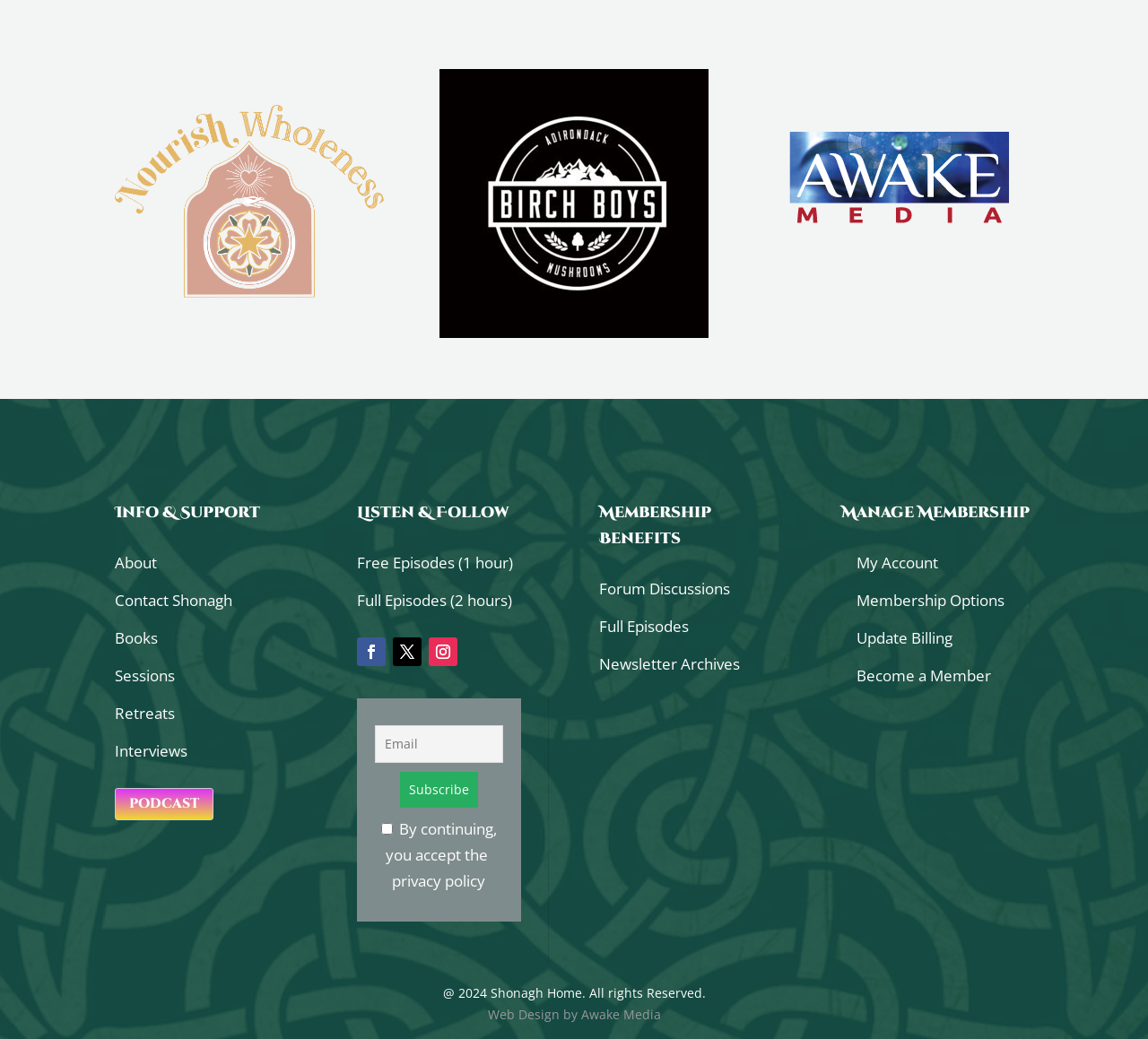Please identify the bounding box coordinates for the region that you need to click to follow this instruction: "Update billing information".

[0.746, 0.604, 0.83, 0.624]